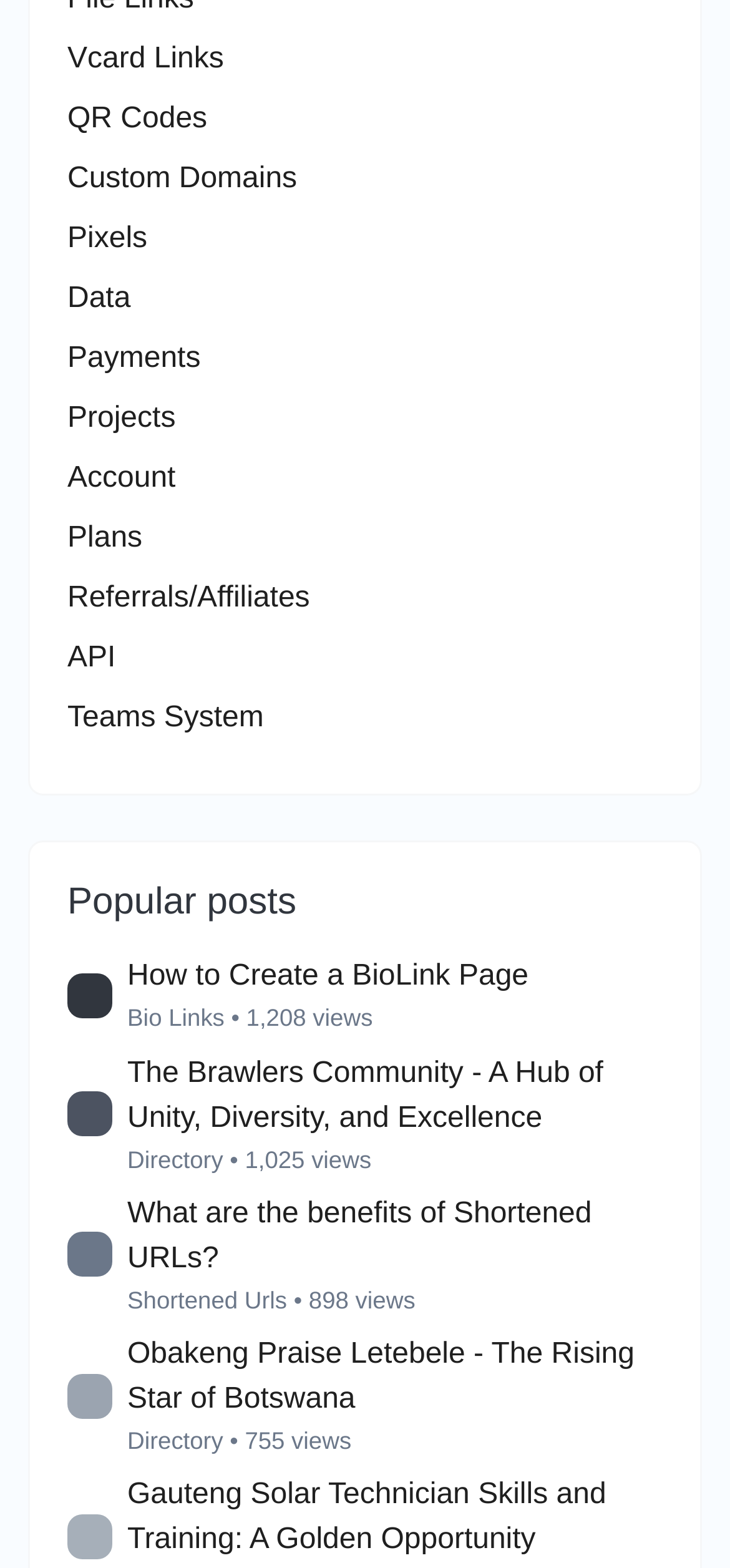Specify the bounding box coordinates of the area to click in order to follow the given instruction: "View How to Create a BioLink Page."

[0.174, 0.613, 0.724, 0.633]